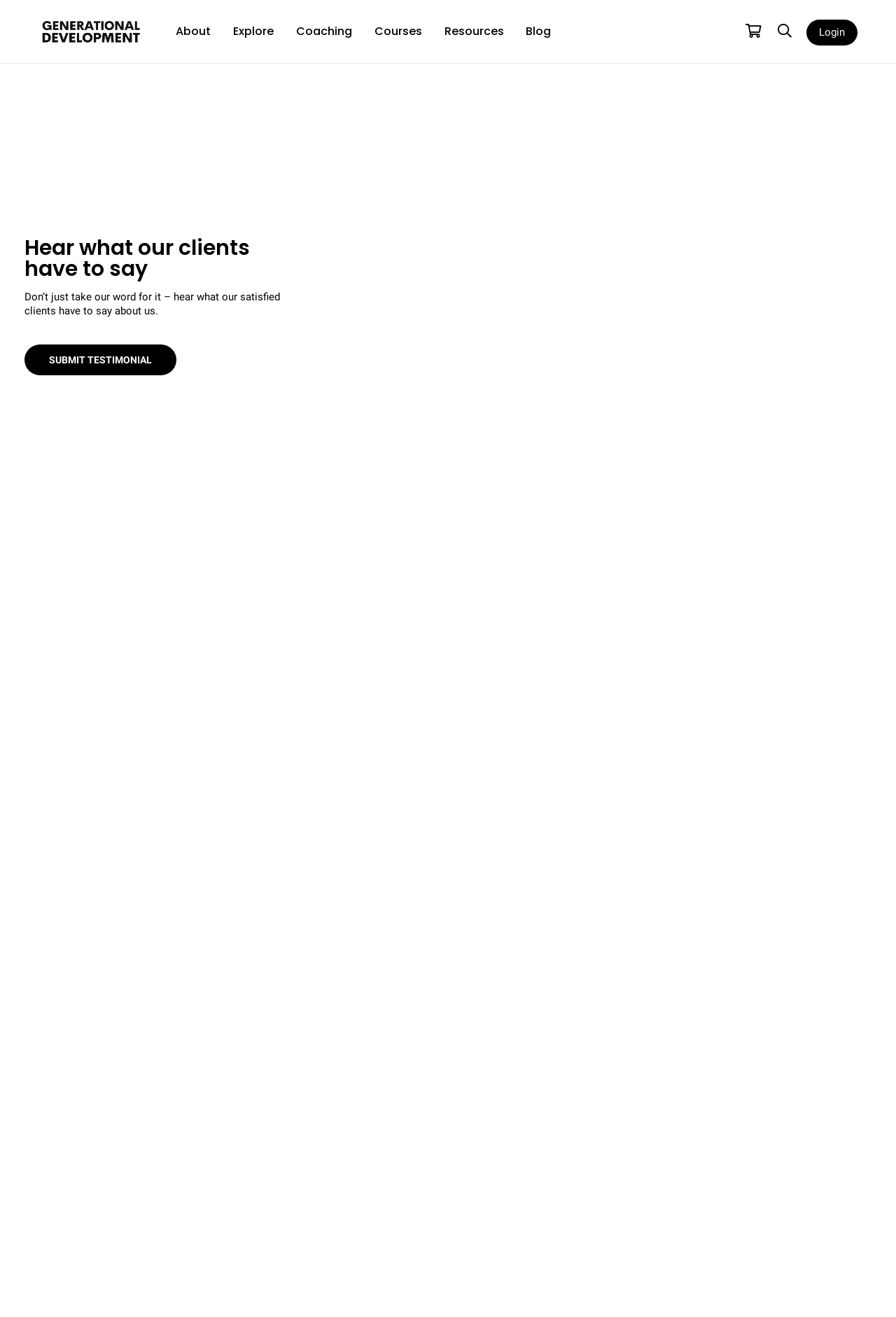What is the job title of Roxana?
Answer the question with a thorough and detailed explanation.

The job title of Roxana is obtained from the text 'Senior Manager of Product Health and Operations at American Express' below her image and quote on the webpage.